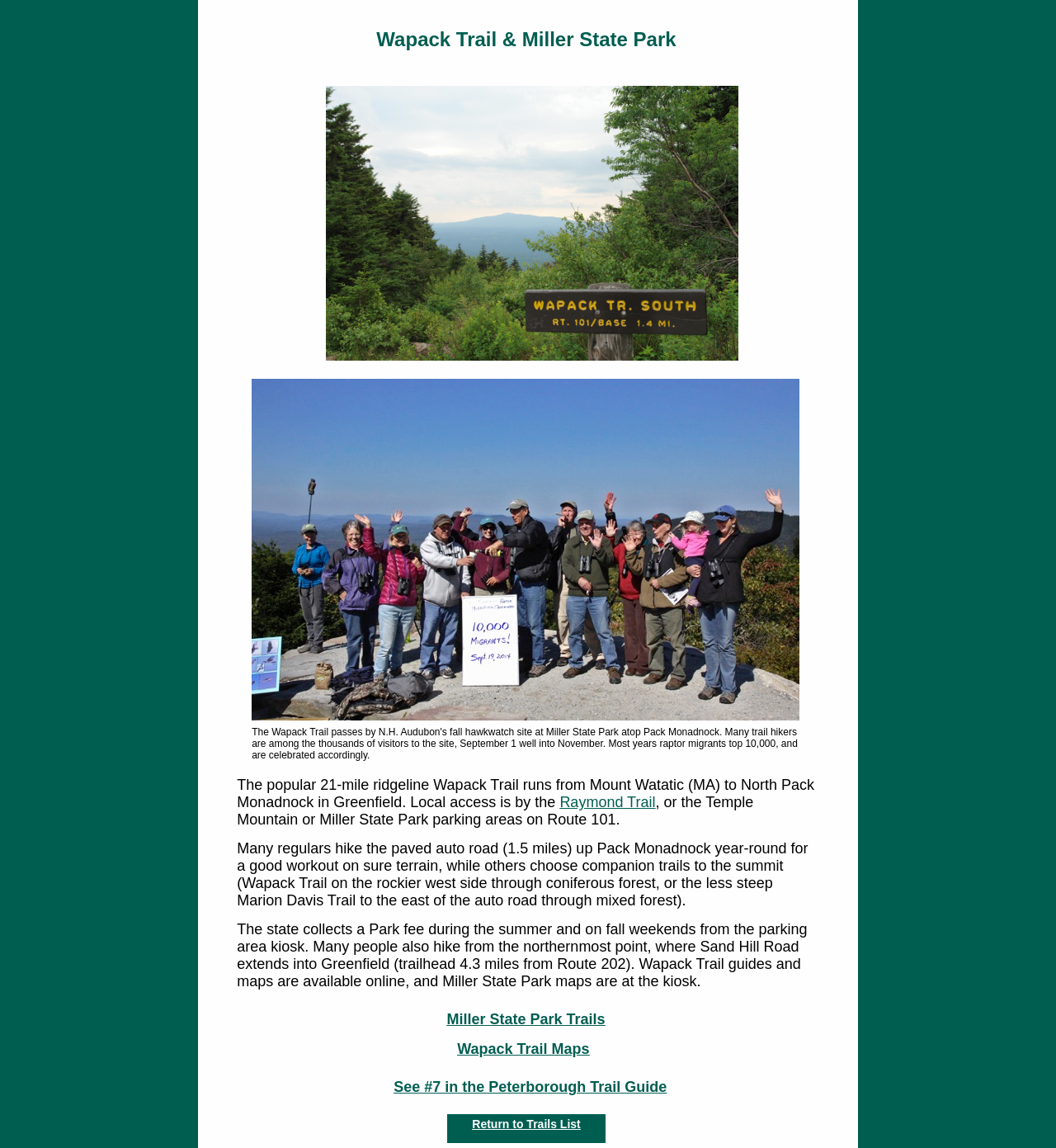Offer a detailed explanation of the webpage layout and contents.

The webpage is about Nature's Classroom at Sargent Center Trails, specifically focusing on the Wapack Trail and Miller State Park. At the top, there is a title "Wapack Trail & Miller State Park". Below the title, there is a descriptive paragraph about the Wapack Trail, which runs from Mount Watatic to North Pack Monadnock in Greenfield, with local access points mentioned. 

To the right of the paragraph, there is a link to the "Raymond Trail". The paragraph continues, describing the trail and its features, including the paved auto road and companion trails to the summit. 

Further down, there is another paragraph providing more information about the trail, including the park fee collection during summer and fall weekends, and the availability of trail guides and maps online. 

On the right side of the page, there are several links, including "See #7 in the Peterborough Trail Guide", "Return to Trails List", "Miller State Park Trails", and "Wapack Trail Maps". 

There are two images on the page, one located below the title and the other in the middle of the page, but their contents are not described.